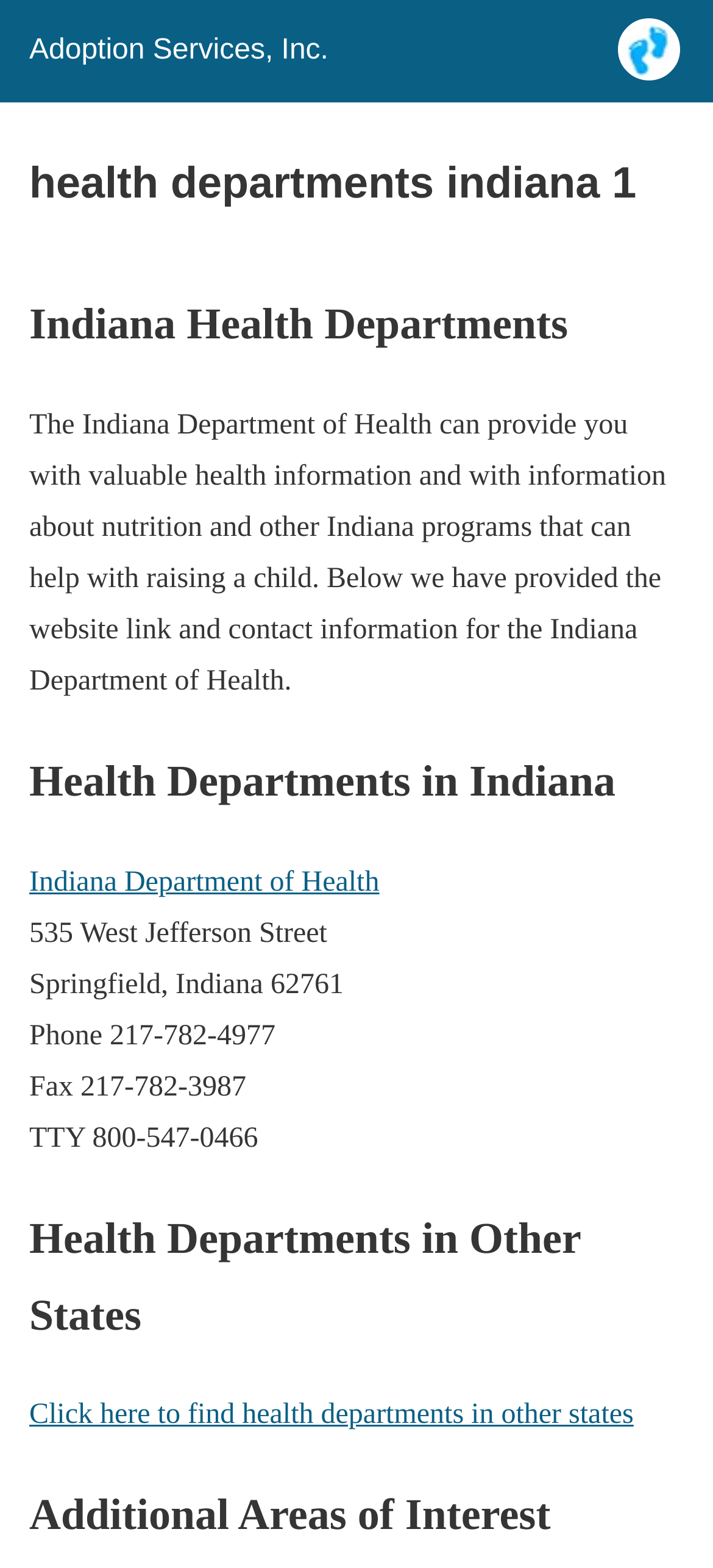What is the phone number of the Indiana Department of Health?
Look at the image and answer with only one word or phrase.

217-782-4977